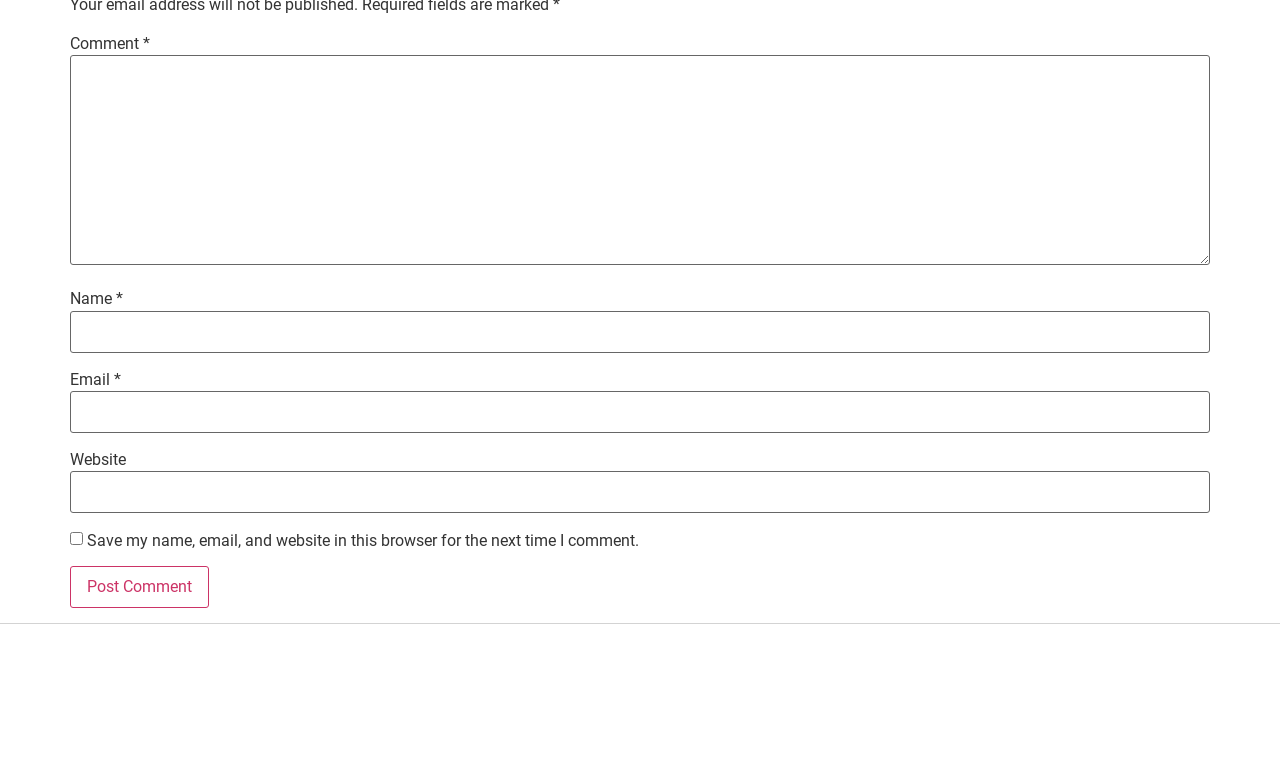Based on the element description, predict the bounding box coordinates (top-left x, top-left y, bottom-right x, bottom-right y) for the UI element in the screenshot: name="submit" value="Post Comment"

[0.055, 0.737, 0.163, 0.792]